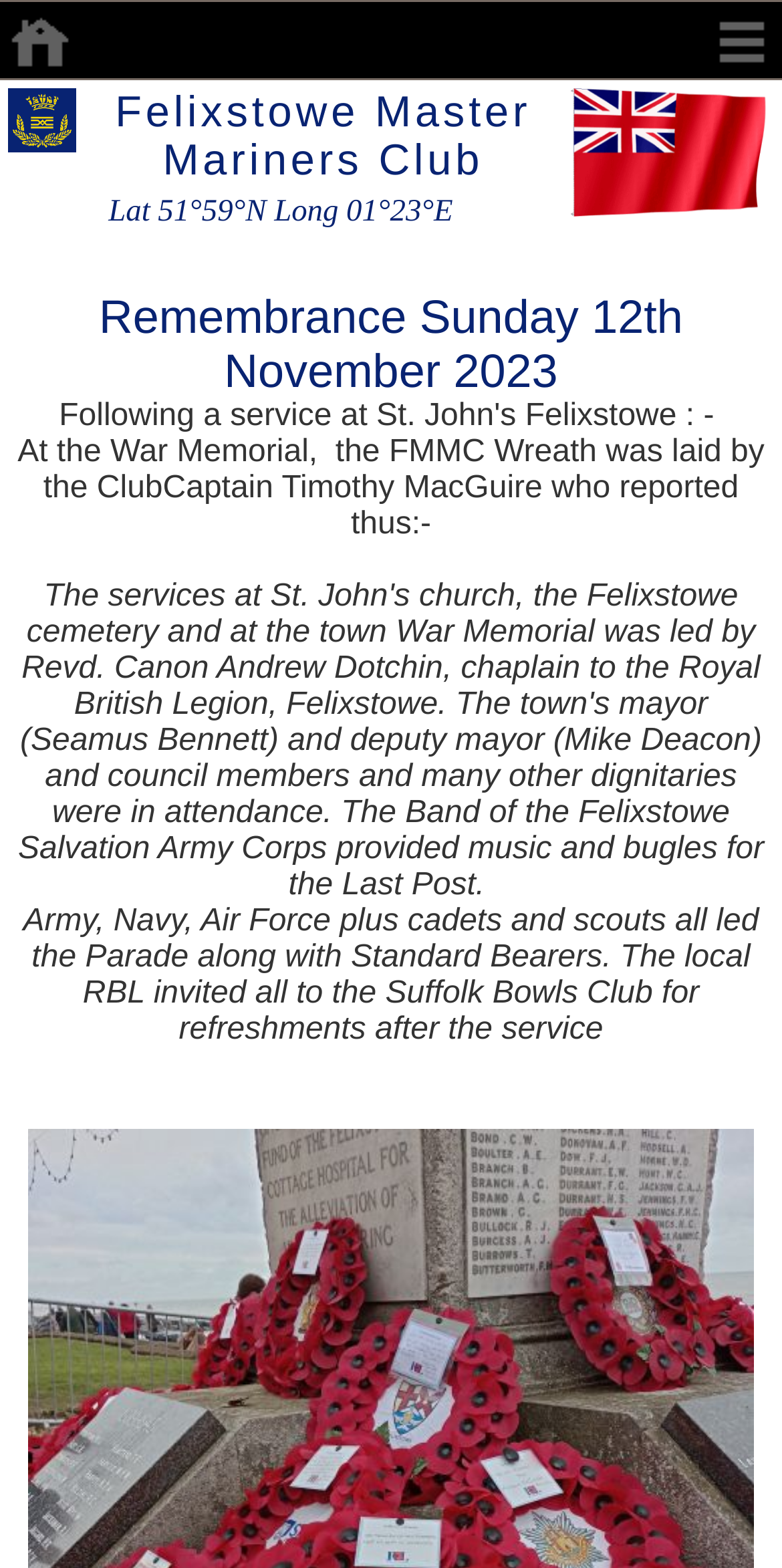Please give a concise answer to this question using a single word or phrase: 
What is the location of the War Memorial?

Felixstowe